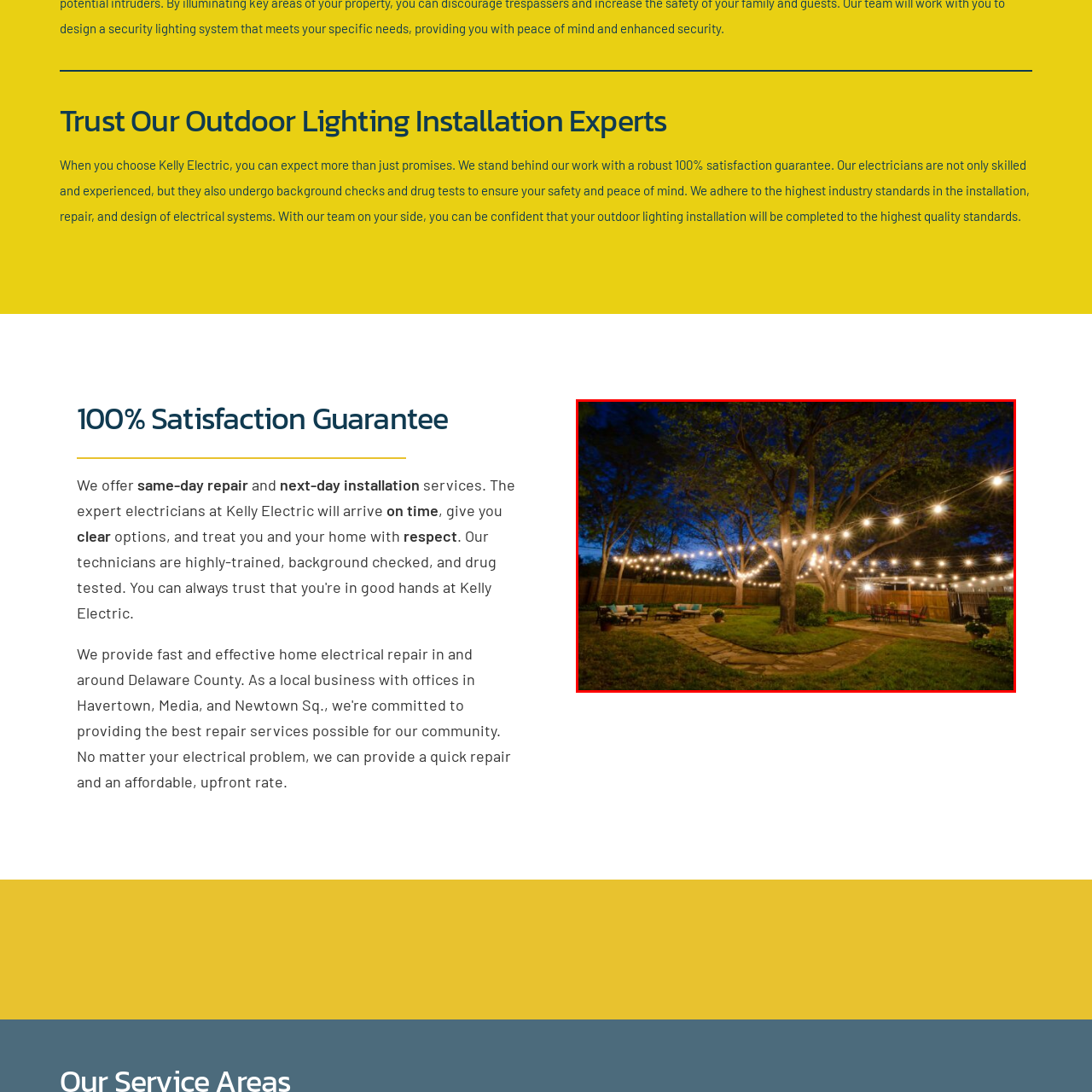What is highlighted by the arrangement?  
Pay attention to the image within the red frame and give a detailed answer based on your observations from the image.

The delicate draping of lights across trees and the yard not only creates a magical atmosphere but also accentuates the natural beauty of the surrounding greenery, making it a focal point of the outdoor space.